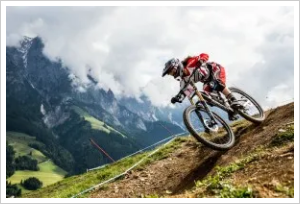Please answer the following question using a single word or phrase: 
What is the terrain of the trail?

Rugged